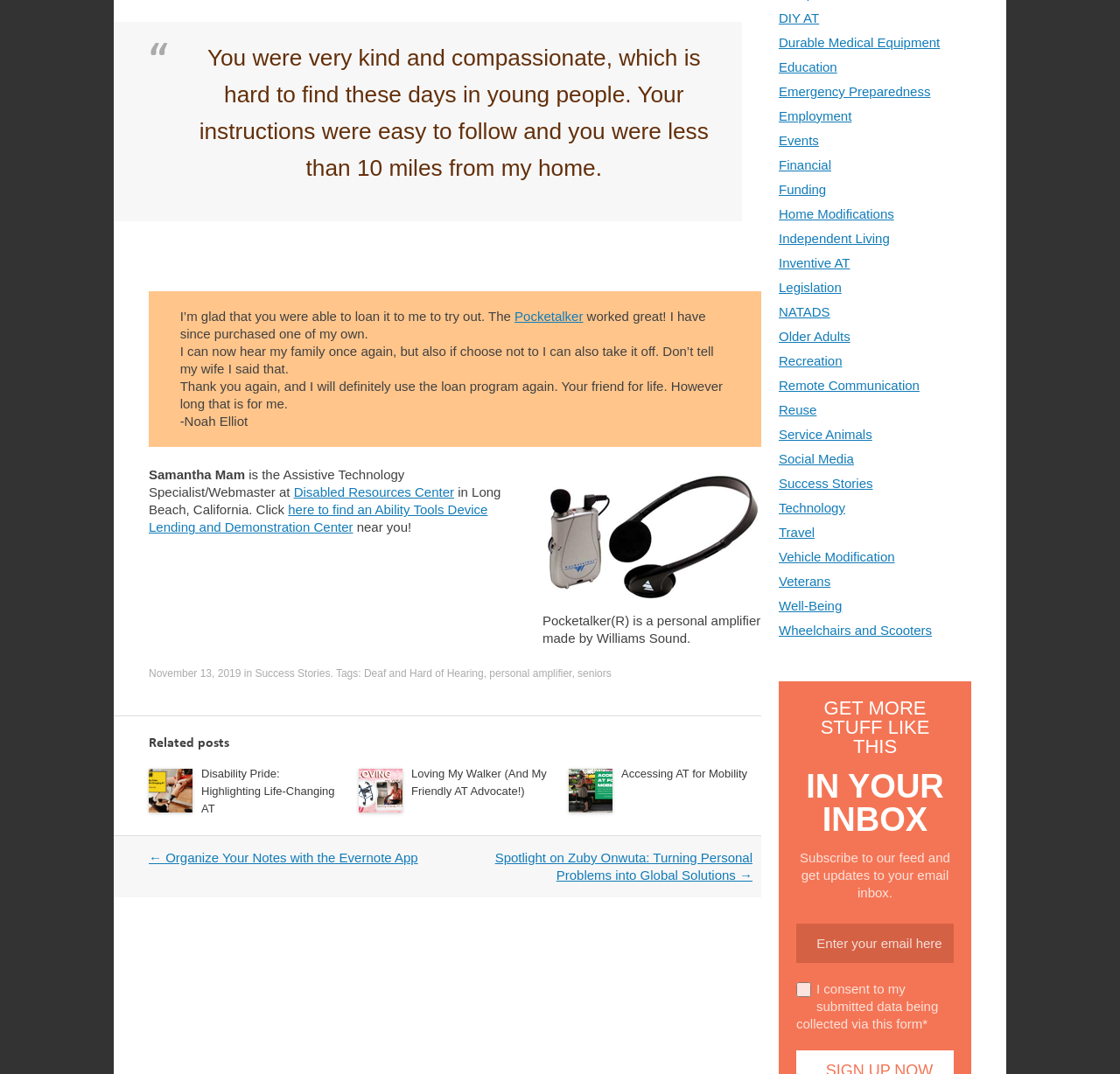Determine the coordinates of the bounding box for the clickable area needed to execute this instruction: "Find an Ability Tools Device Lending and Demonstration Center near you".

[0.133, 0.468, 0.435, 0.498]